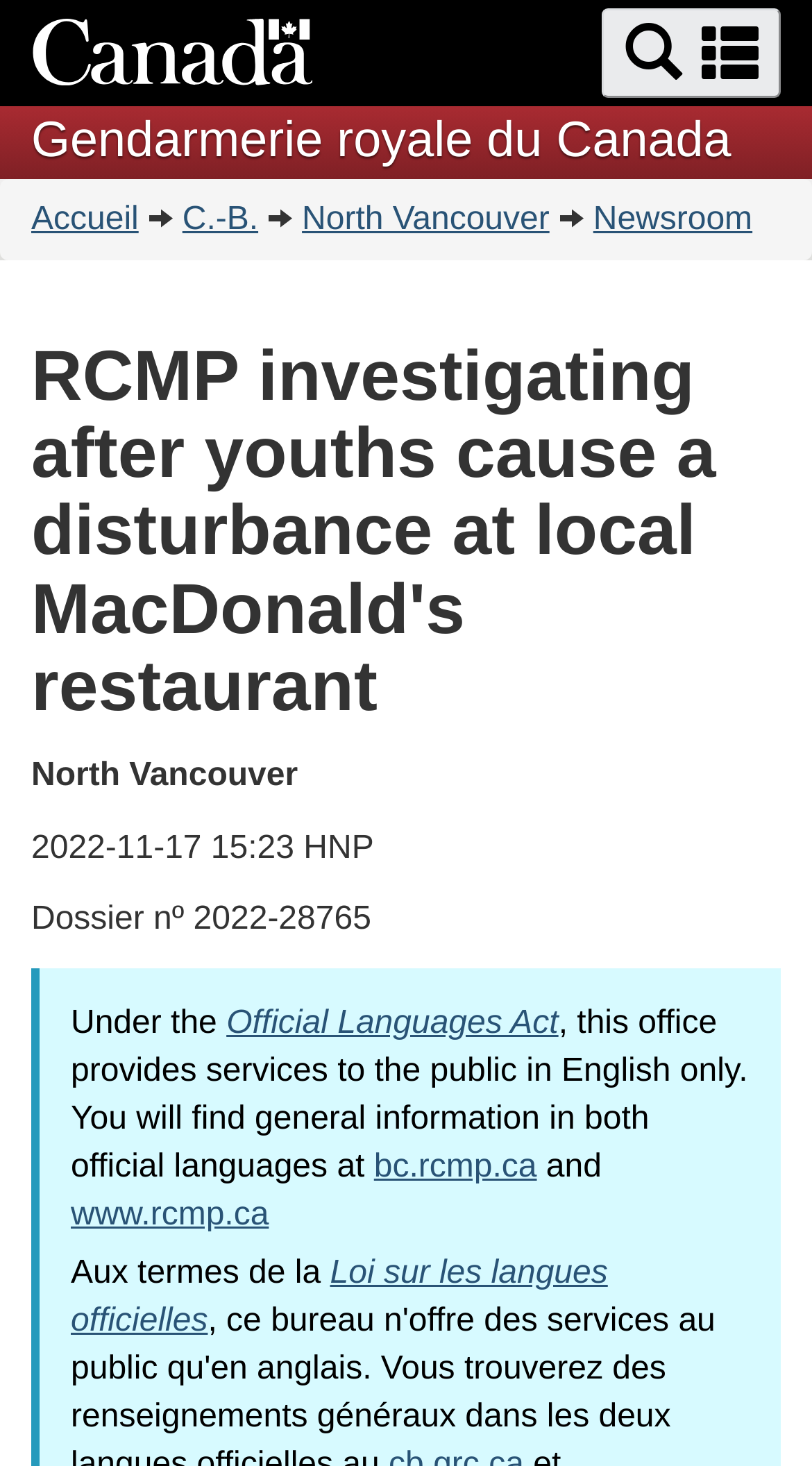Given the element description, predict the bounding box coordinates in the format (top-left x, top-left y, bottom-right x, bottom-right y). Make sure all values are between 0 and 1. Here is the element description: Loi sur les langues officielles

[0.087, 0.856, 0.749, 0.913]